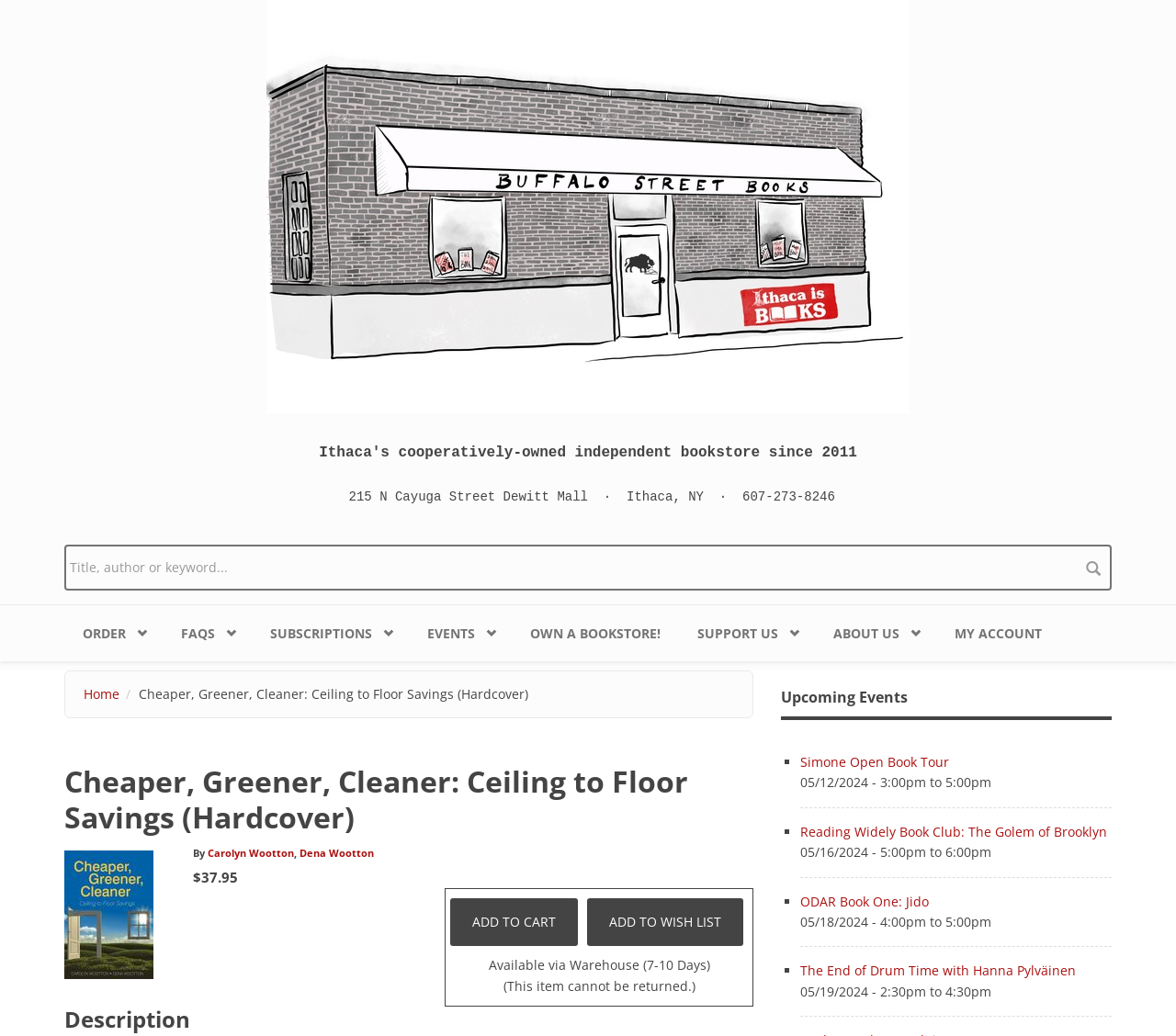Find the bounding box coordinates of the element to click in order to complete the given instruction: "Click on 'Flush DNS (Windows)' heading."

None